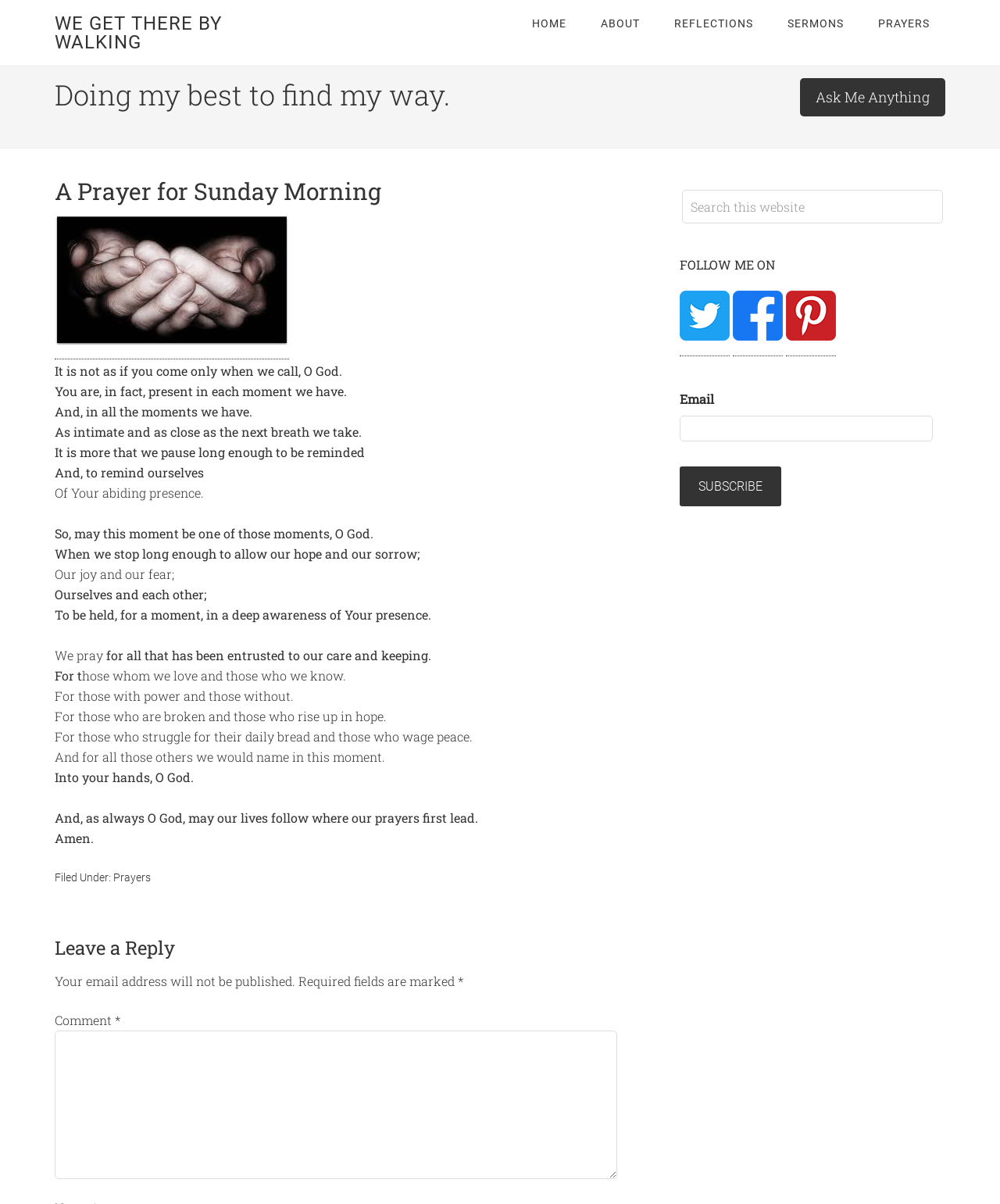Please identify the bounding box coordinates of the element that needs to be clicked to execute the following command: "Click on the 'HOME' link". Provide the bounding box using four float numbers between 0 and 1, formatted as [left, top, right, bottom].

[0.516, 0.0, 0.582, 0.04]